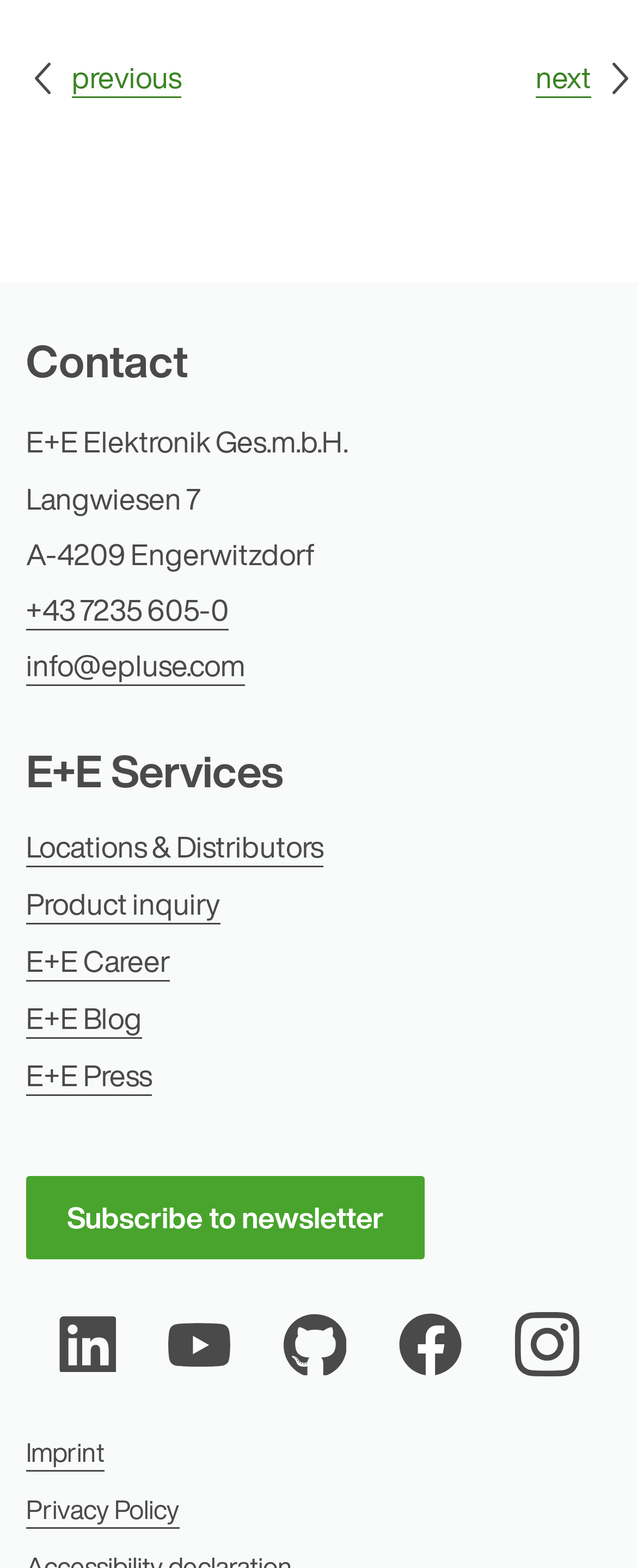How many social media platforms are listed?
Please respond to the question with a detailed and well-explained answer.

I found the social media platforms by looking at the navigation element with ID 32. It has 5 link elements underneath it, each corresponding to a different social media platform: LinkedIn, Youtube, GitHub, Facebook, and Instagram.